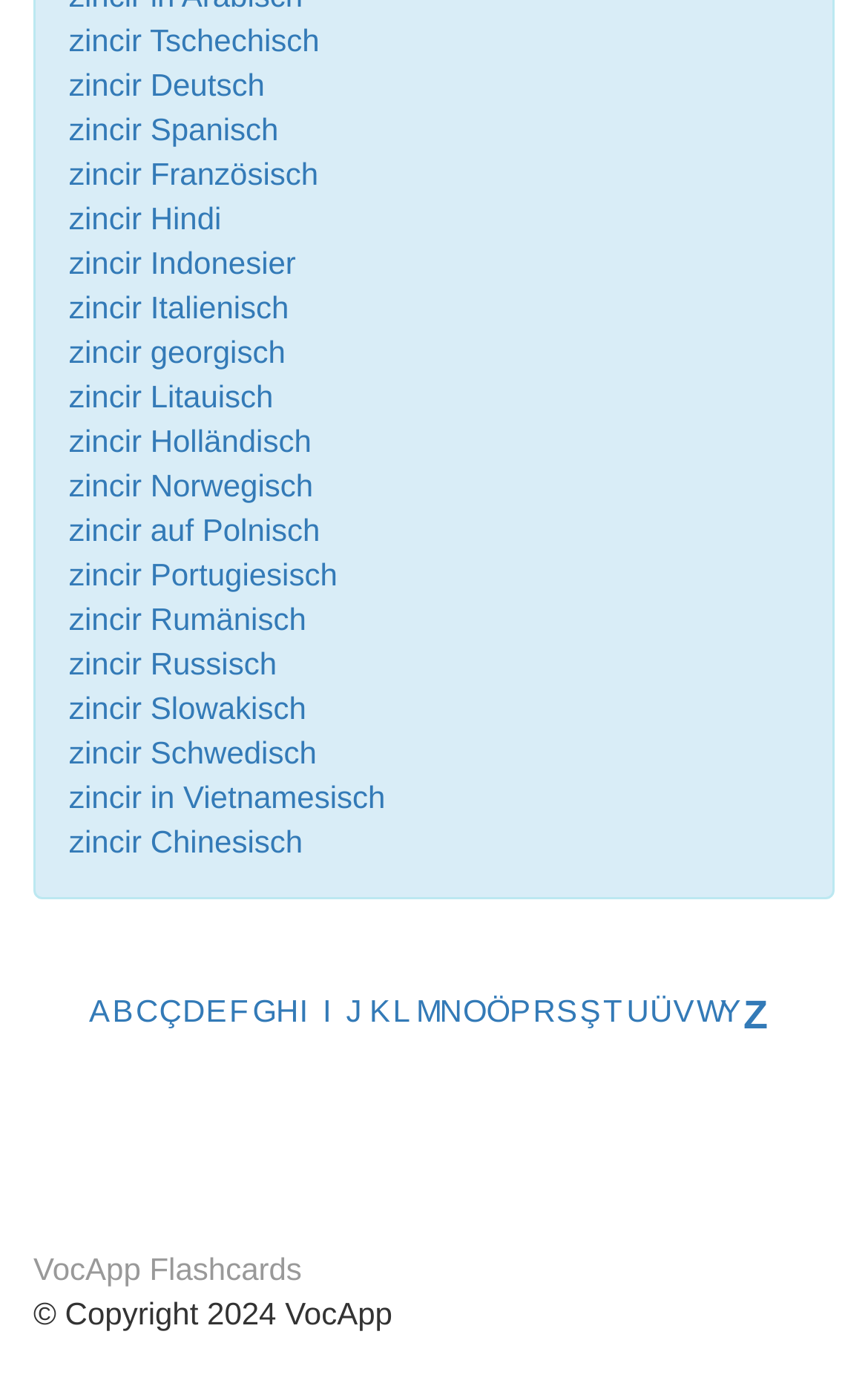Pinpoint the bounding box coordinates of the clickable element to carry out the following instruction: "Select the letter Z."

[0.856, 0.716, 0.885, 0.748]